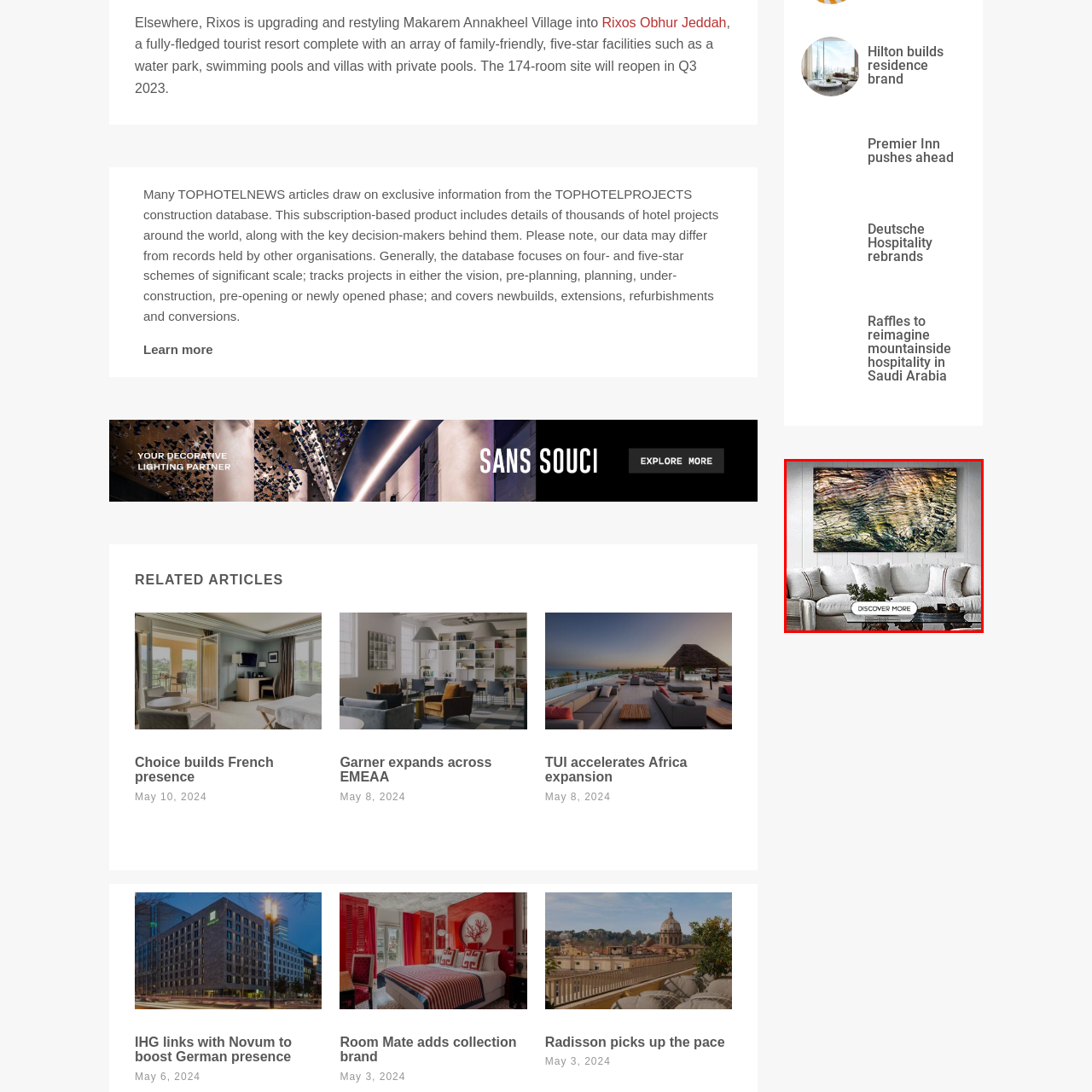What type of furniture is in front of the sofa?
Scrutinize the image inside the red bounding box and provide a detailed and extensive answer to the question.

In front of the sofa, a sleek coffee table complements the modern decor, completing the inviting atmosphere.